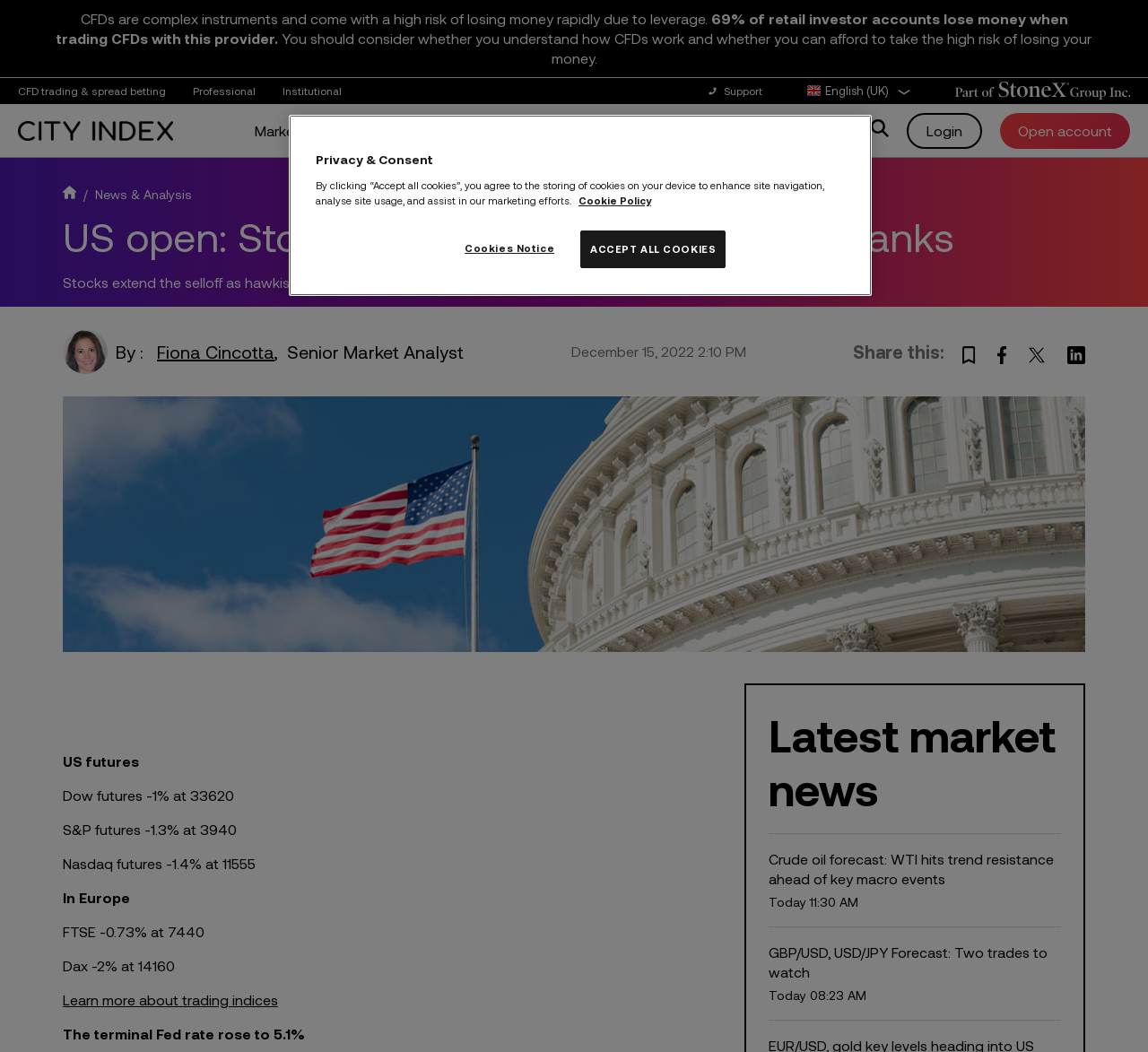Bounding box coordinates are specified in the format (top-left x, top-left y, bottom-right x, bottom-right y). All values are floating point numbers bounded between 0 and 1. Please provide the bounding box coordinate of the region this sentence describes: Learn more about trading indices

[0.055, 0.942, 0.242, 0.958]